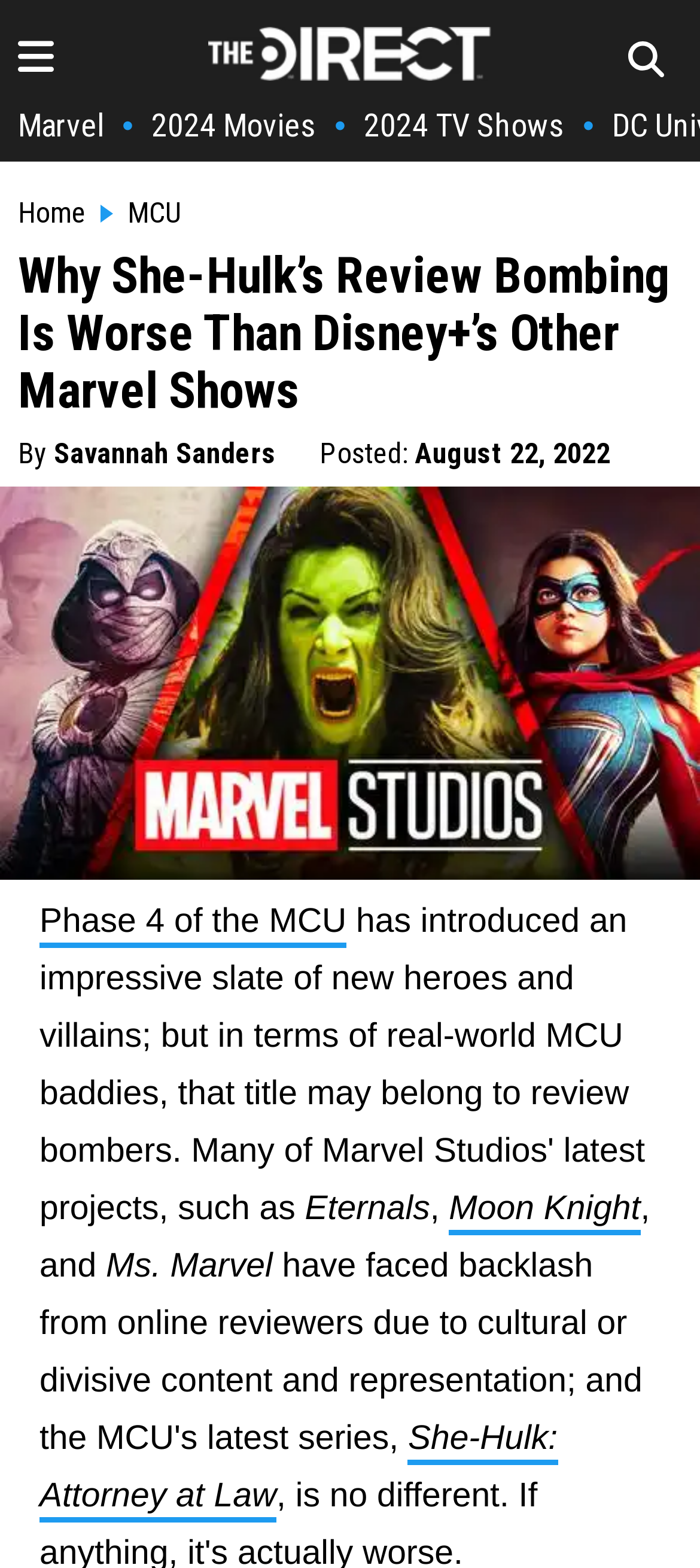Determine the bounding box coordinates of the region that needs to be clicked to achieve the task: "read She-Hulk: Attorney at Law article".

[0.056, 0.906, 0.797, 0.971]